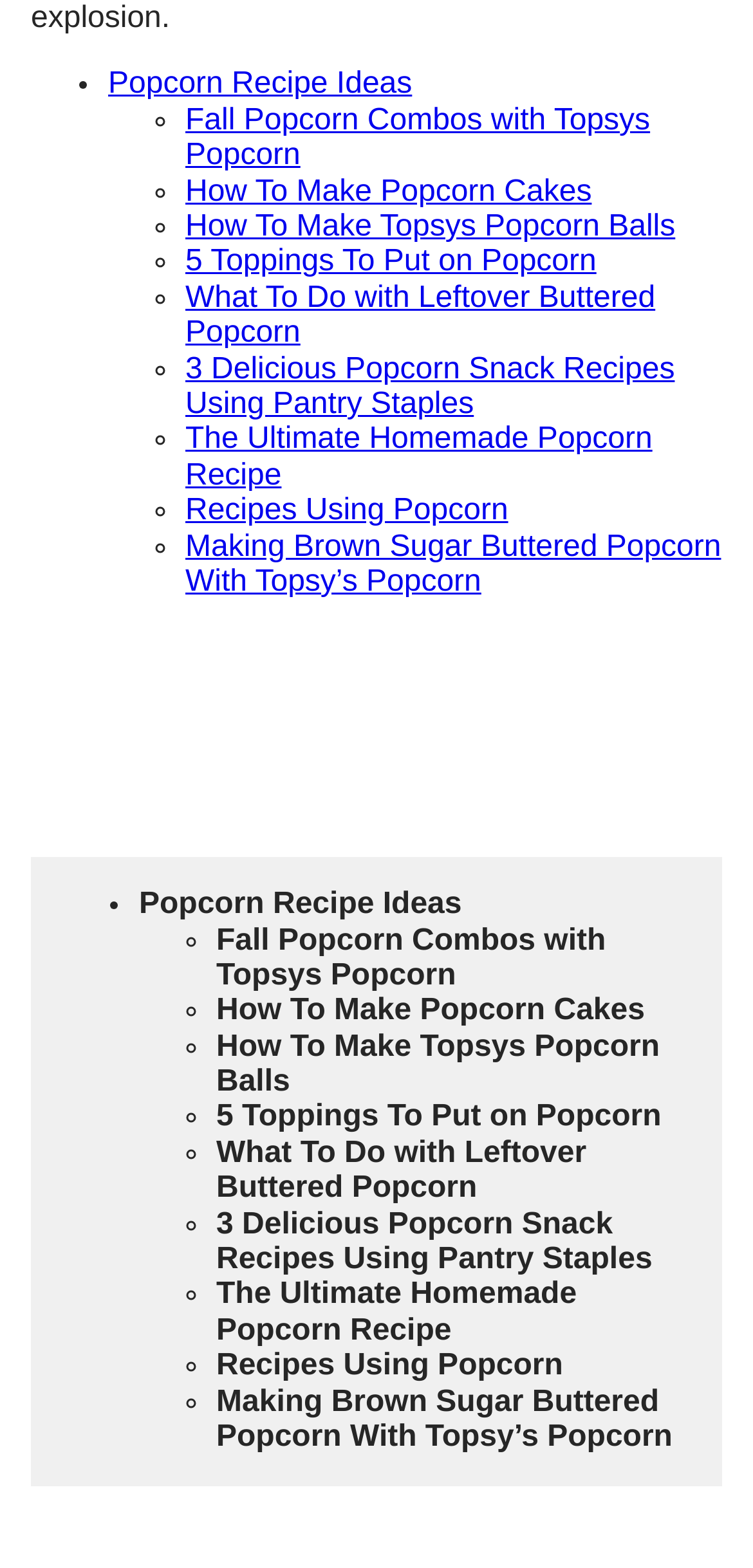Please specify the bounding box coordinates of the area that should be clicked to accomplish the following instruction: "Check out the ultimate homemade popcorn recipe". The coordinates should consist of four float numbers between 0 and 1, i.e., [left, top, right, bottom].

[0.287, 0.815, 0.766, 0.859]